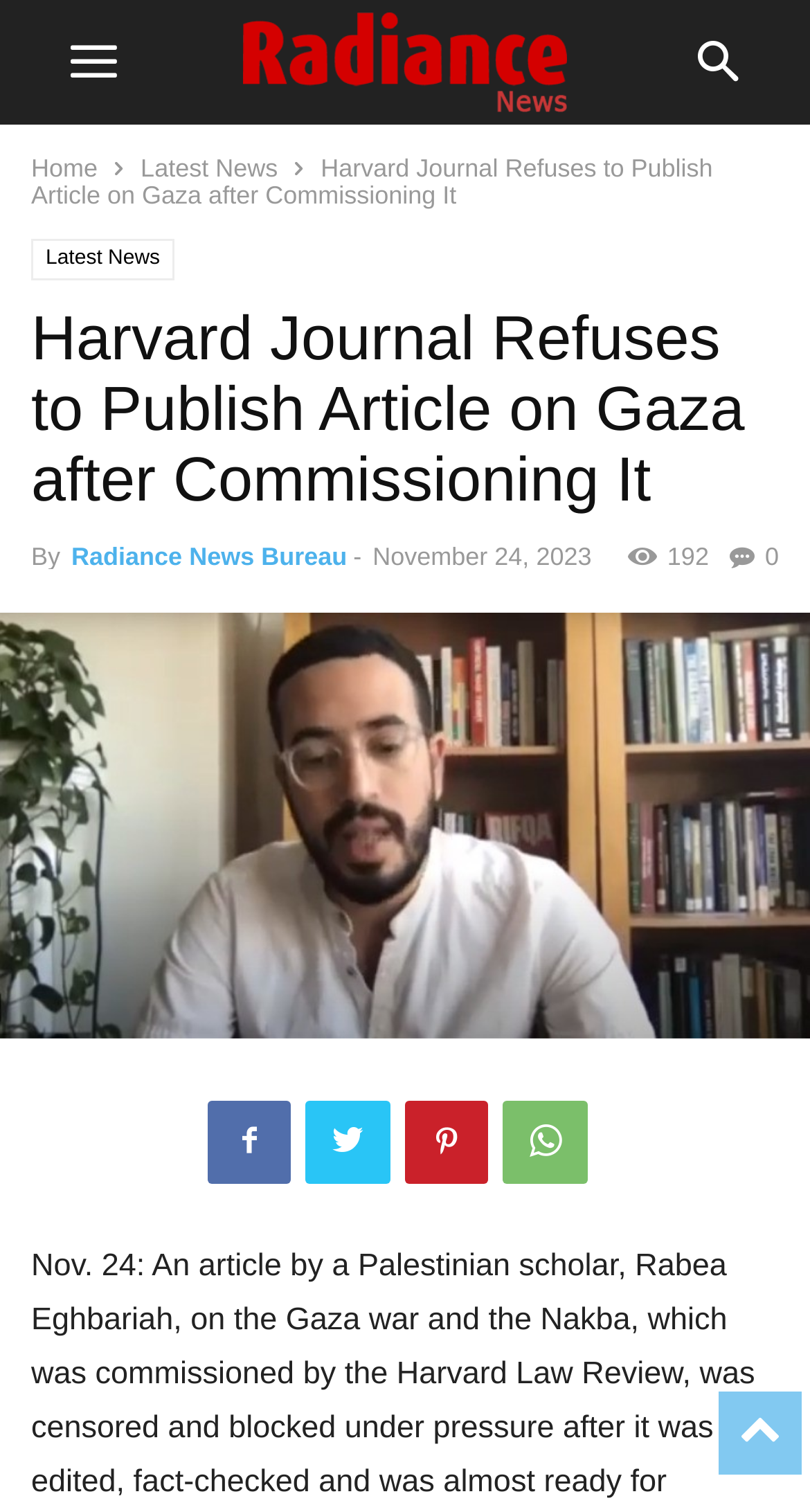Could you please study the image and provide a detailed answer to the question:
What is the name of the journal that refused to publish the article?

I found the answer by looking at the title of the article, which is 'Harvard Journal Refuses to Publish Article on Gaza after Commissioning It', indicating that the journal that refused to publish the article is the Harvard Journal.